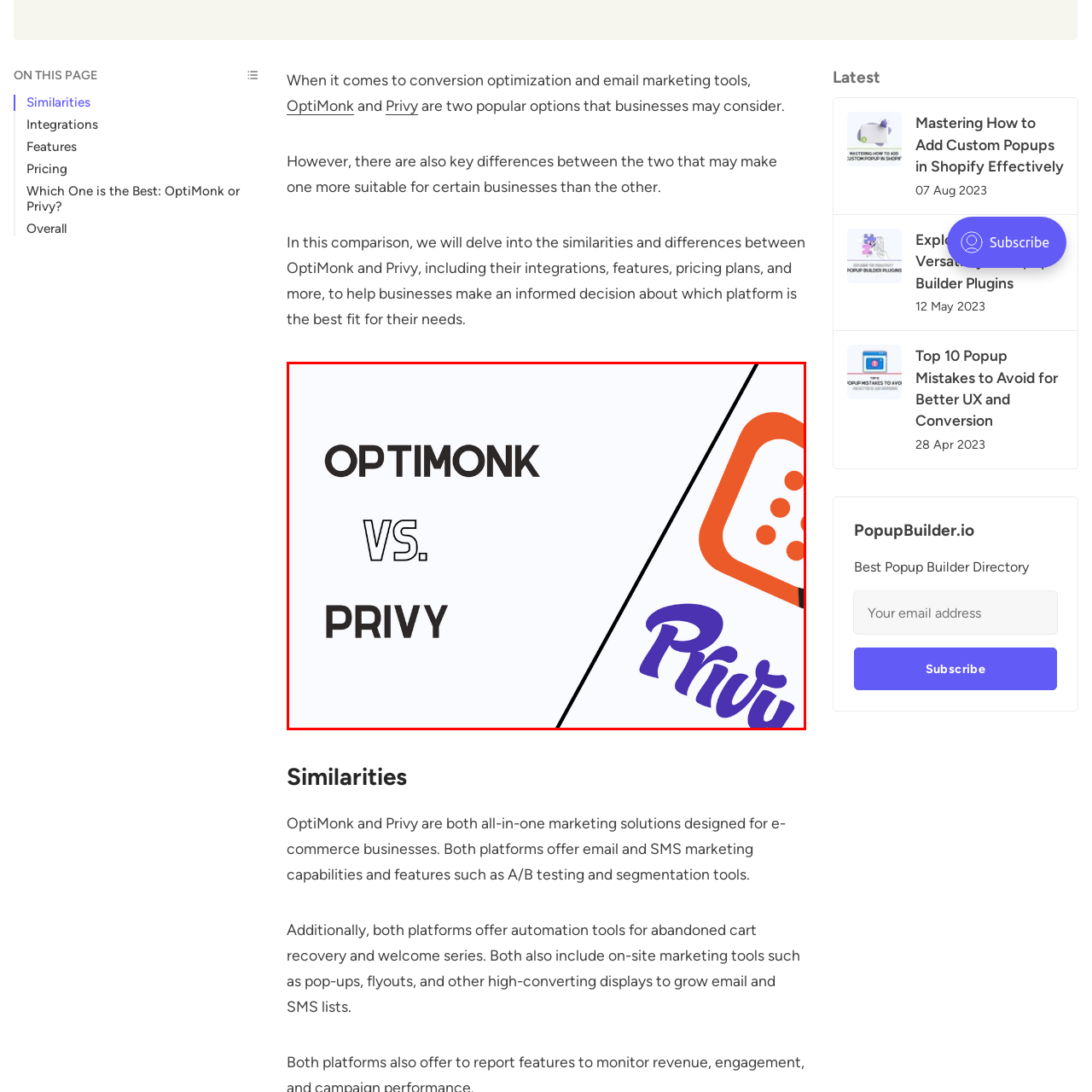Create a detailed narrative of the scene depicted inside the red-outlined image.

The image showcases a visual comparison between two popular marketing platforms: OptiMonk and Privy. The design prominently features the names of the platforms, with "OPTIMONK" presented in bold, uppercase letters on the left, contrasting with "PRIVY," which is depicted in a stylish, flowing script on the right. The layout employs a diagonal division, enhancing the visual impact and clarity of the comparison. This graphic is likely intended to accompany a discussion about the similarities and differences between these two all-in-one solutions for email marketing and conversion optimization, aimed at e-commerce businesses.